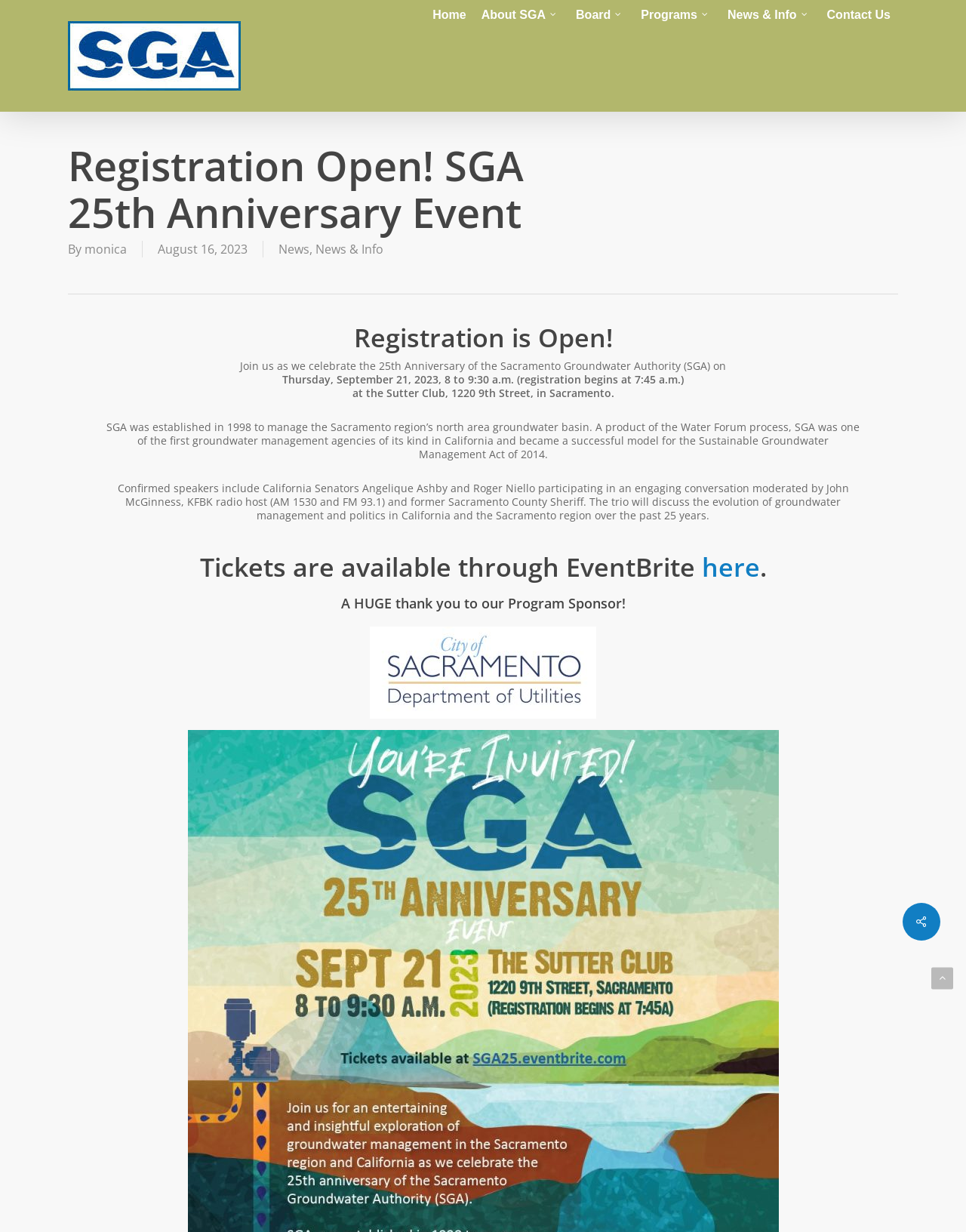Examine the screenshot and answer the question in as much detail as possible: Who are the confirmed speakers?

The webpage mentions that the confirmed speakers include California Senators Angelique Ashby and Roger Niello, who will participate in an engaging conversation moderated by John McGinness, KFBK radio host (AM 1530 and FM 93.1) and former Sacramento County Sheriff.